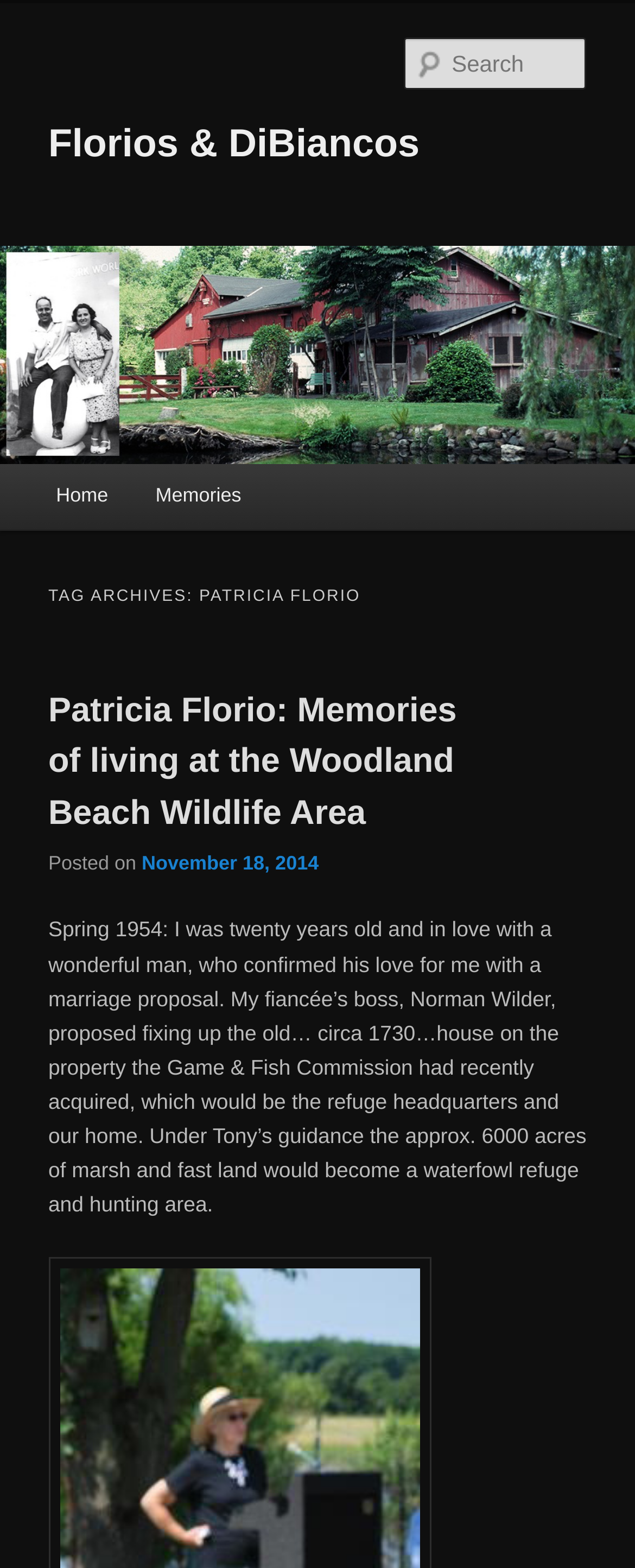Look at the image and write a detailed answer to the question: 
What is the name of the law firm?

I inferred this answer by looking at the heading element with the text 'Florios & DiBiancos' which appears multiple times on the webpage, suggesting that it is the name of the law firm or organization.